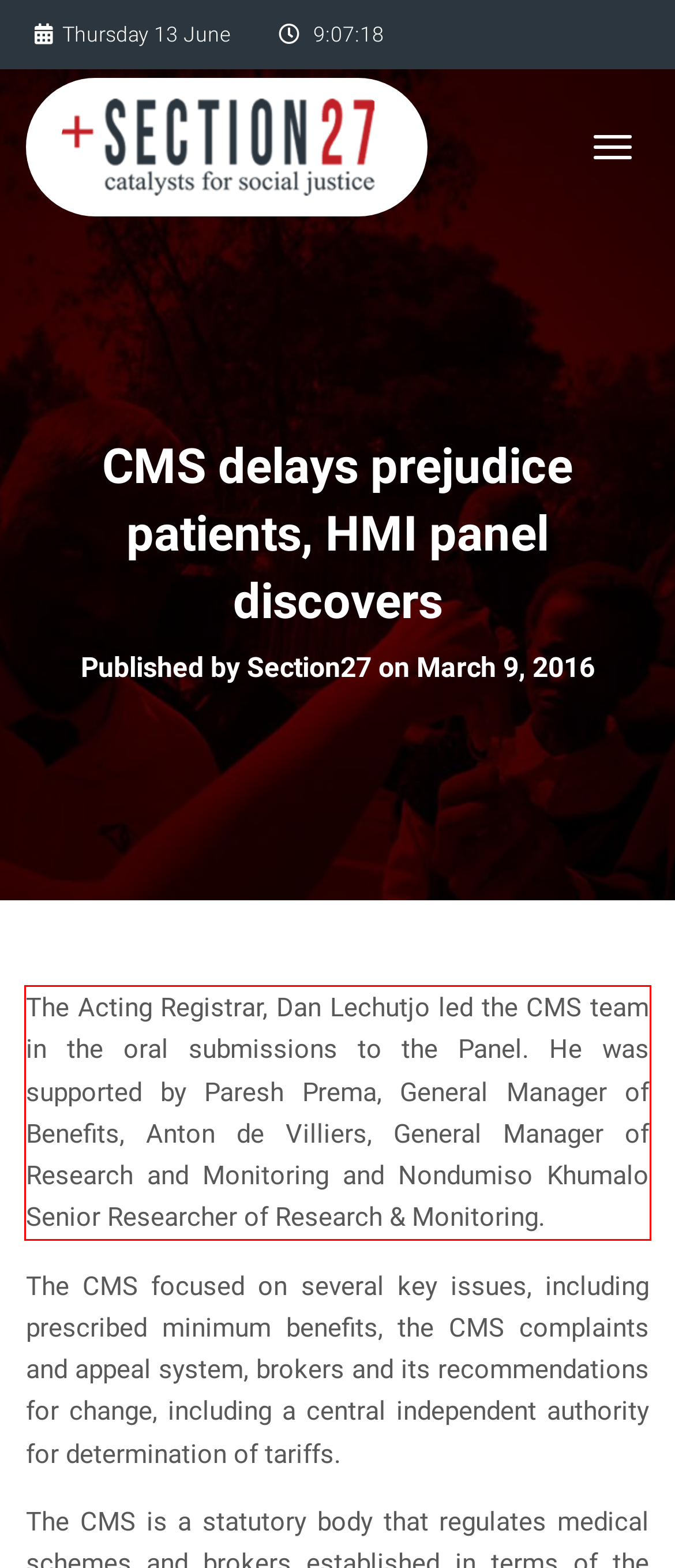Using the provided screenshot of a webpage, recognize and generate the text found within the red rectangle bounding box.

The Acting Registrar, Dan Lechutjo led the CMS team in the oral submissions to the Panel. He was supported by Paresh Prema, General Manager of Benefits, Anton de Villiers, General Manager of Research and Monitoring and Nondumiso Khumalo Senior Researcher of Research & Monitoring.